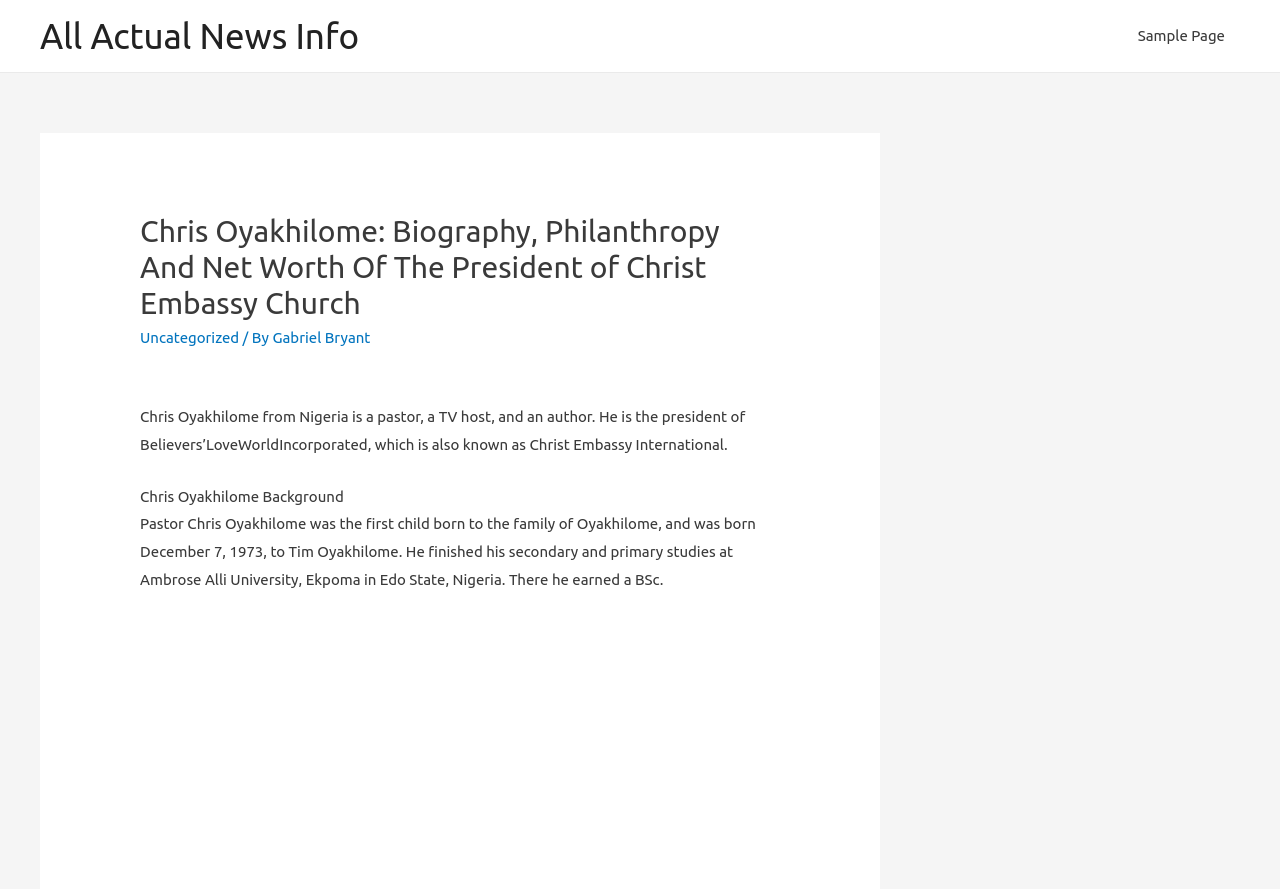Provide an in-depth description of the elements and layout of the webpage.

The webpage is about Chris Oyakhilome, a Nigerian pastor, TV host, and author. At the top left of the page, there is a link to "All Actual News Info". On the top right, there is a site navigation section with a link to "Sample Page". Below the navigation section, there is a header section with a heading that reads "Chris Oyakhilome: Biography, Philanthropy And Net Worth Of The President of Christ Embassy Church". 

Under the heading, there is a link to "Uncategorized" and a static text that says "/ By". Next to the static text, there is a link to "Gabriel Bryant". Below these elements, there is a paragraph of text that summarizes Chris Oyakhilome's background, stating that he is a pastor, TV host, and author, and the president of Believers' LoveWorld Incorporated, also known as Christ Embassy International. 

Further down, there is another static text that reads "Chris Oyakhilome Background", followed by a paragraph of text that provides more details about Pastor Chris Oyakhilome's early life, including his birthdate, family, and education.